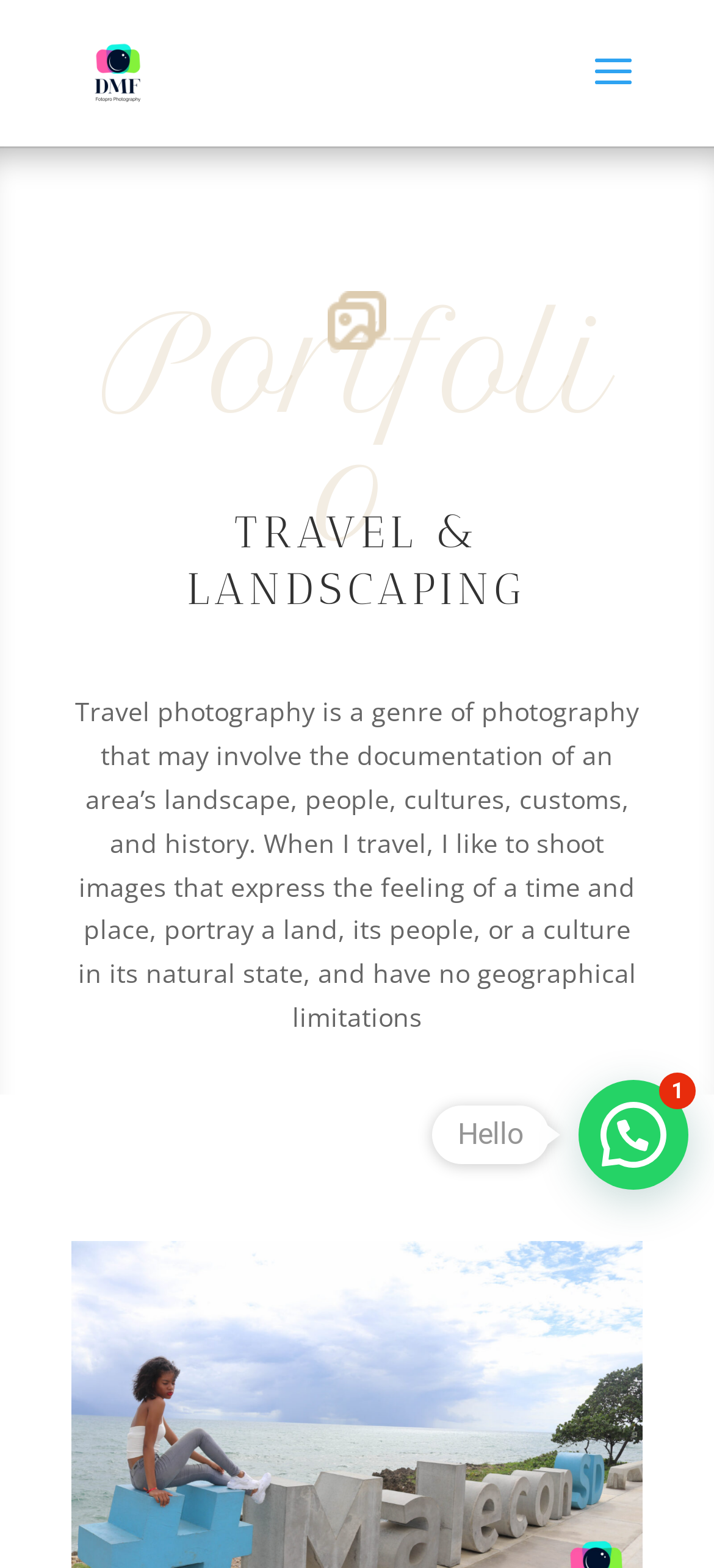What section of the website is currently focused?
Look at the image and provide a detailed response to the question.

The StaticText element 'Portfolio' is present on the webpage, indicating that the current section of the website is focused on the photographer's portfolio.